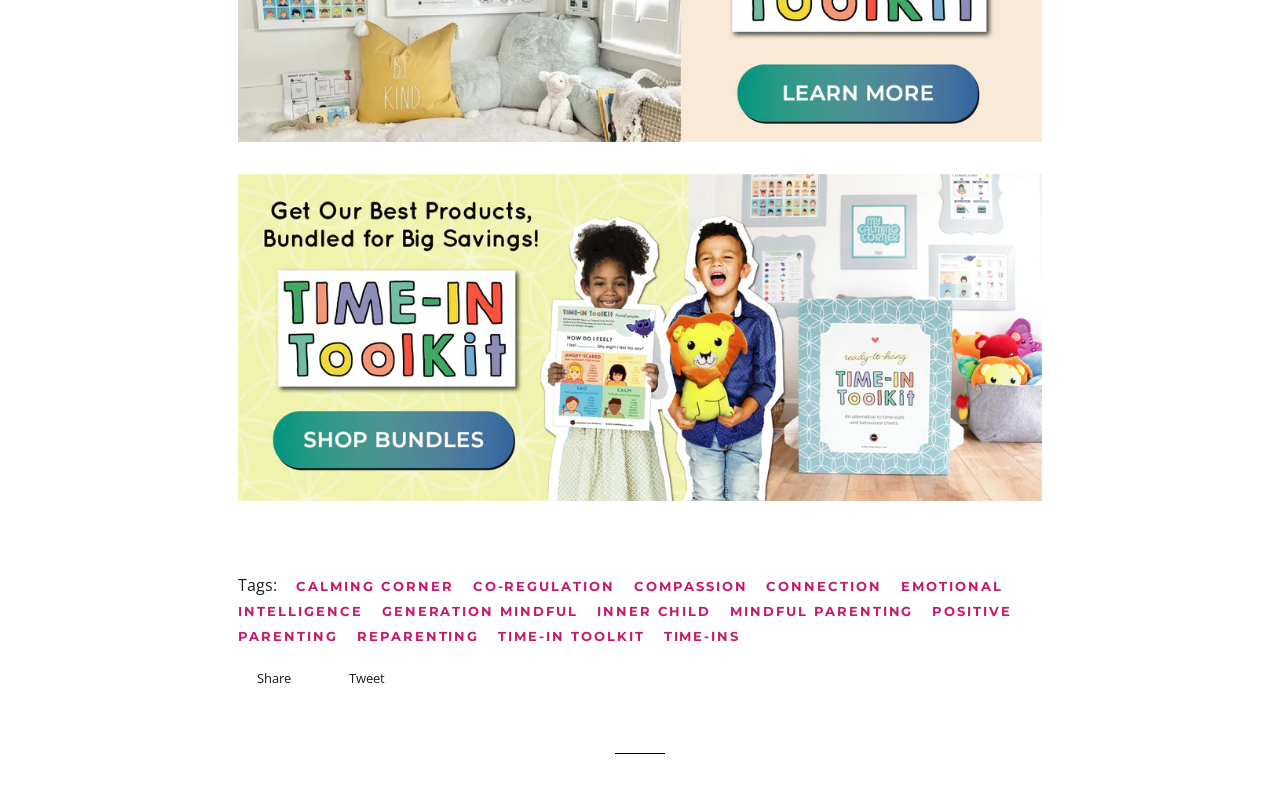Determine the bounding box coordinates of the clickable element necessary to fulfill the instruction: "Explore Time-In ToolKit Bundles". Provide the coordinates as four float numbers within the 0 to 1 range, i.e., [left, top, right, bottom].

[0.186, 0.601, 0.814, 0.628]